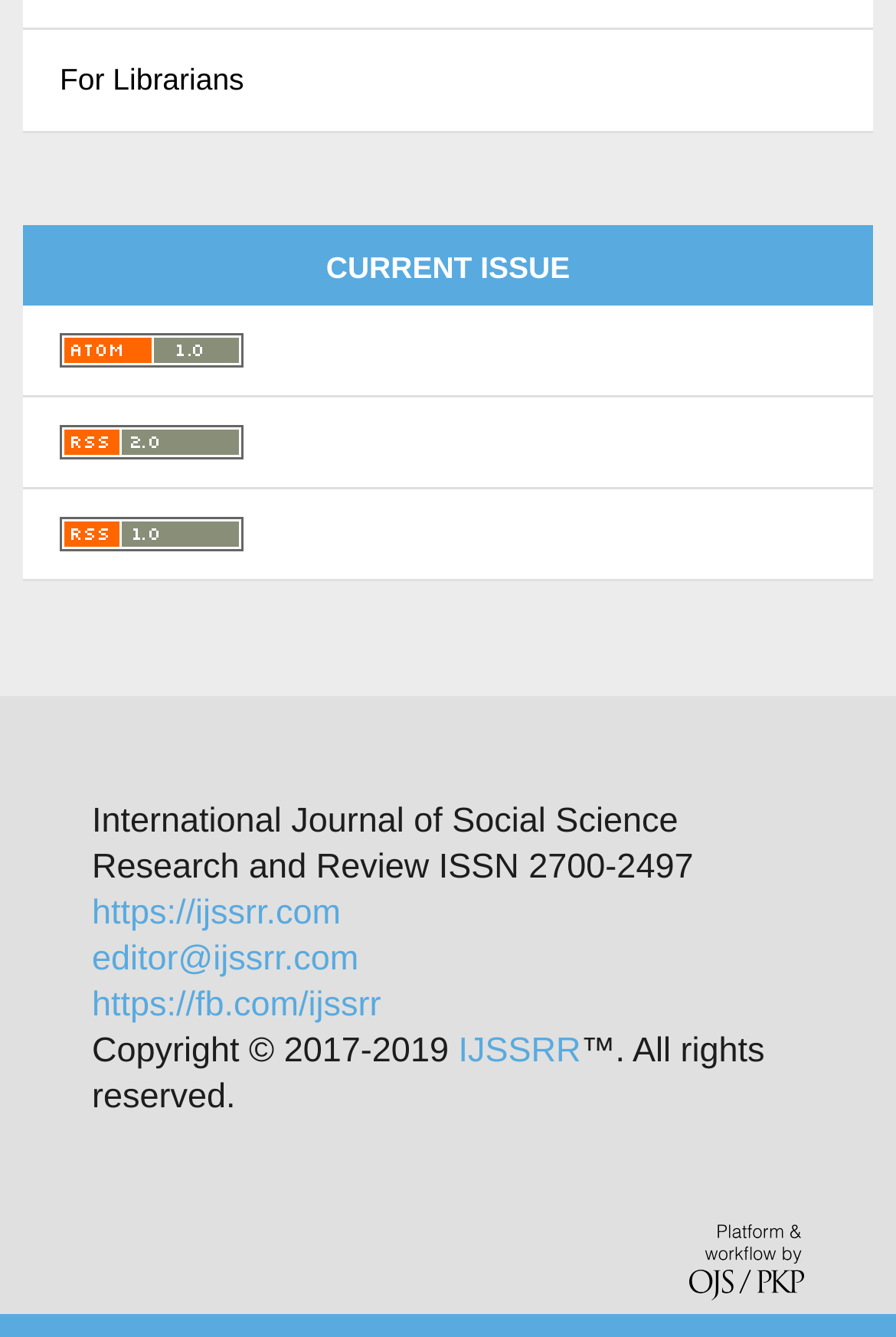Determine the bounding box coordinates for the UI element with the following description: "editor@ijssrr.com". The coordinates should be four float numbers between 0 and 1, represented as [left, top, right, bottom].

[0.103, 0.703, 0.4, 0.732]